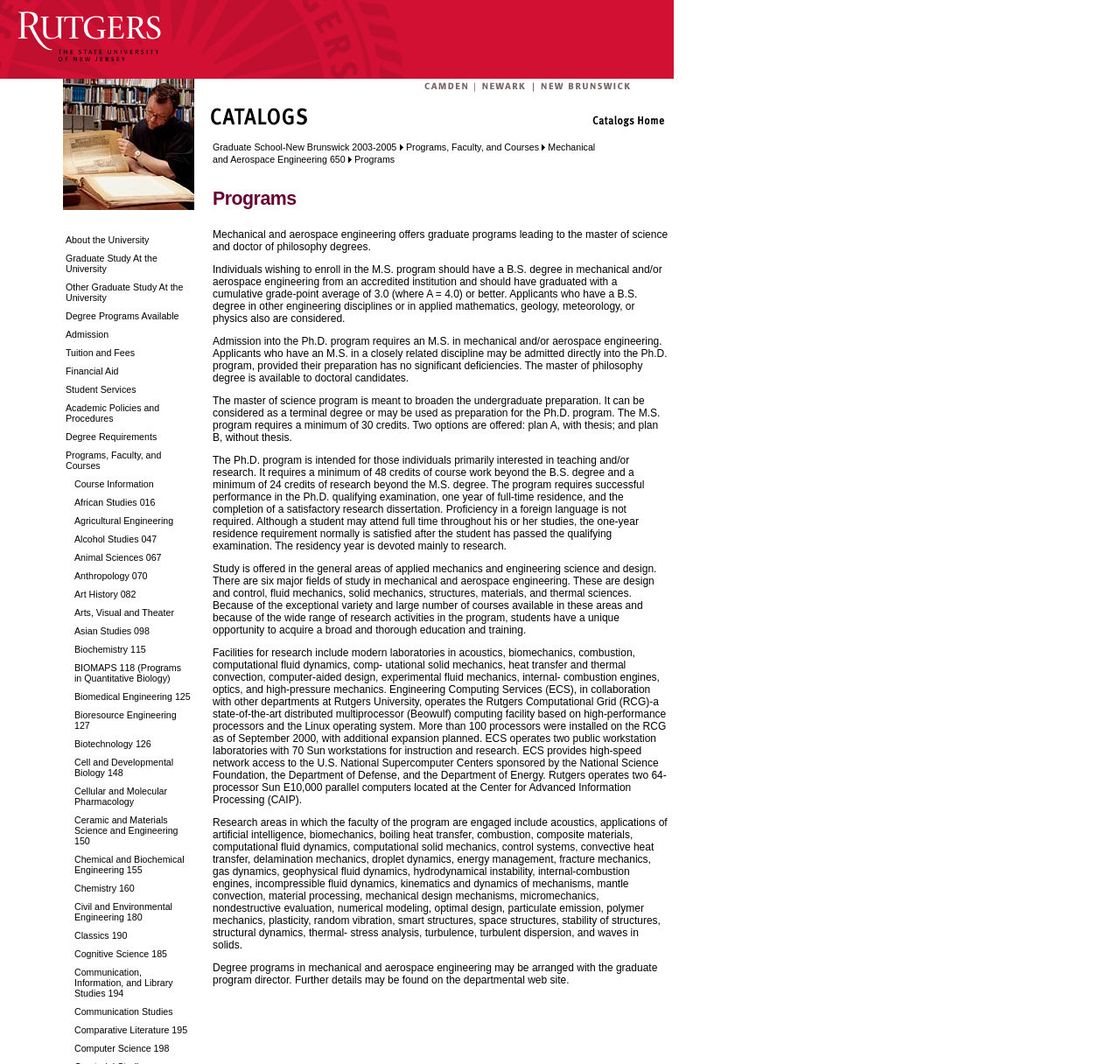What is the category of 'African Studies 016'?
Kindly offer a detailed explanation using the data available in the image.

By looking at the layout of the webpage, we can see that 'African Studies 016' is listed under a section that appears to be a list of courses, and it has a similar format to other course listings.